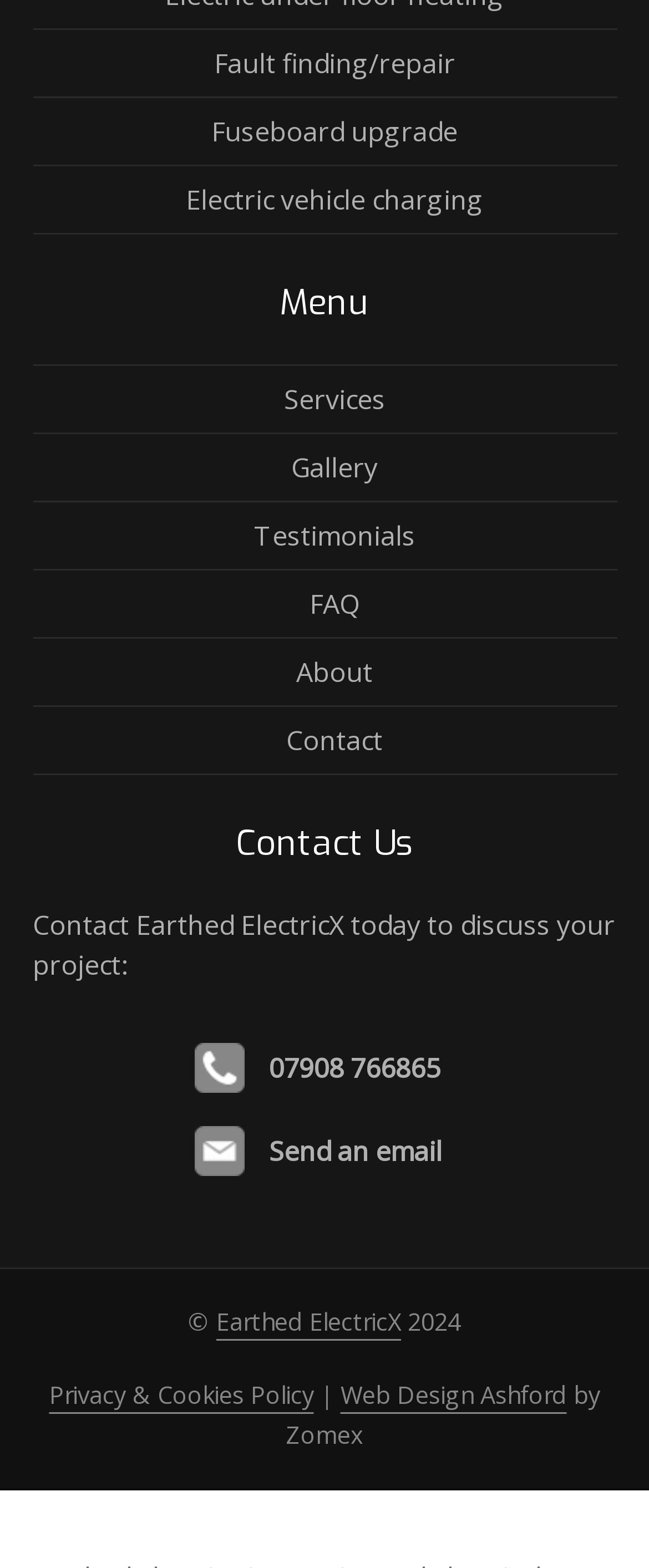Who designed the website?
Deliver a detailed and extensive answer to the question.

The website's footer section contains a link to 'Web Design Ashford' and a static text element stating 'by Zomex', suggesting that the website was designed by Web Design Ashford, a company affiliated with Zomex.